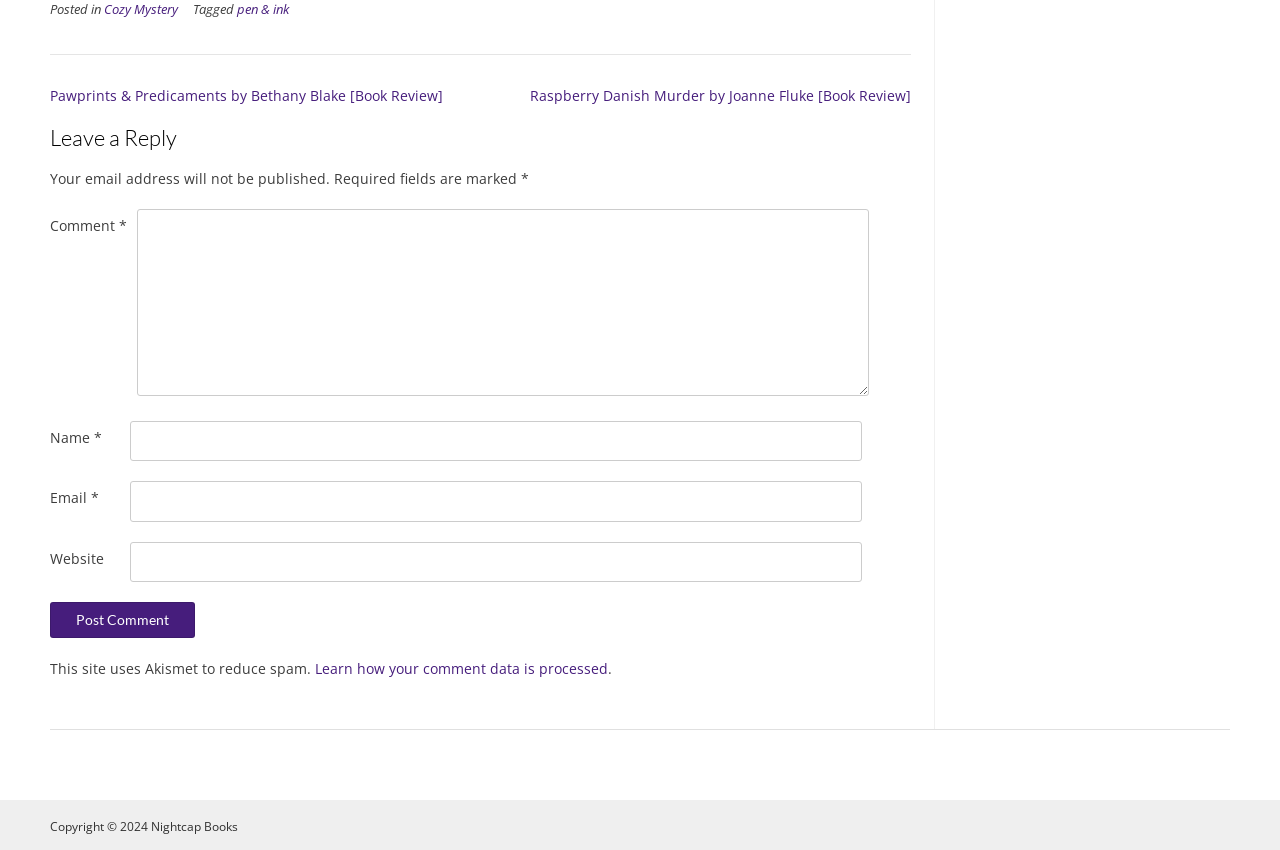Please give the bounding box coordinates of the area that should be clicked to fulfill the following instruction: "Click on the 'Pawprints & Predicaments by Bethany Blake [Book Review]' link". The coordinates should be in the format of four float numbers from 0 to 1, i.e., [left, top, right, bottom].

[0.039, 0.102, 0.346, 0.124]